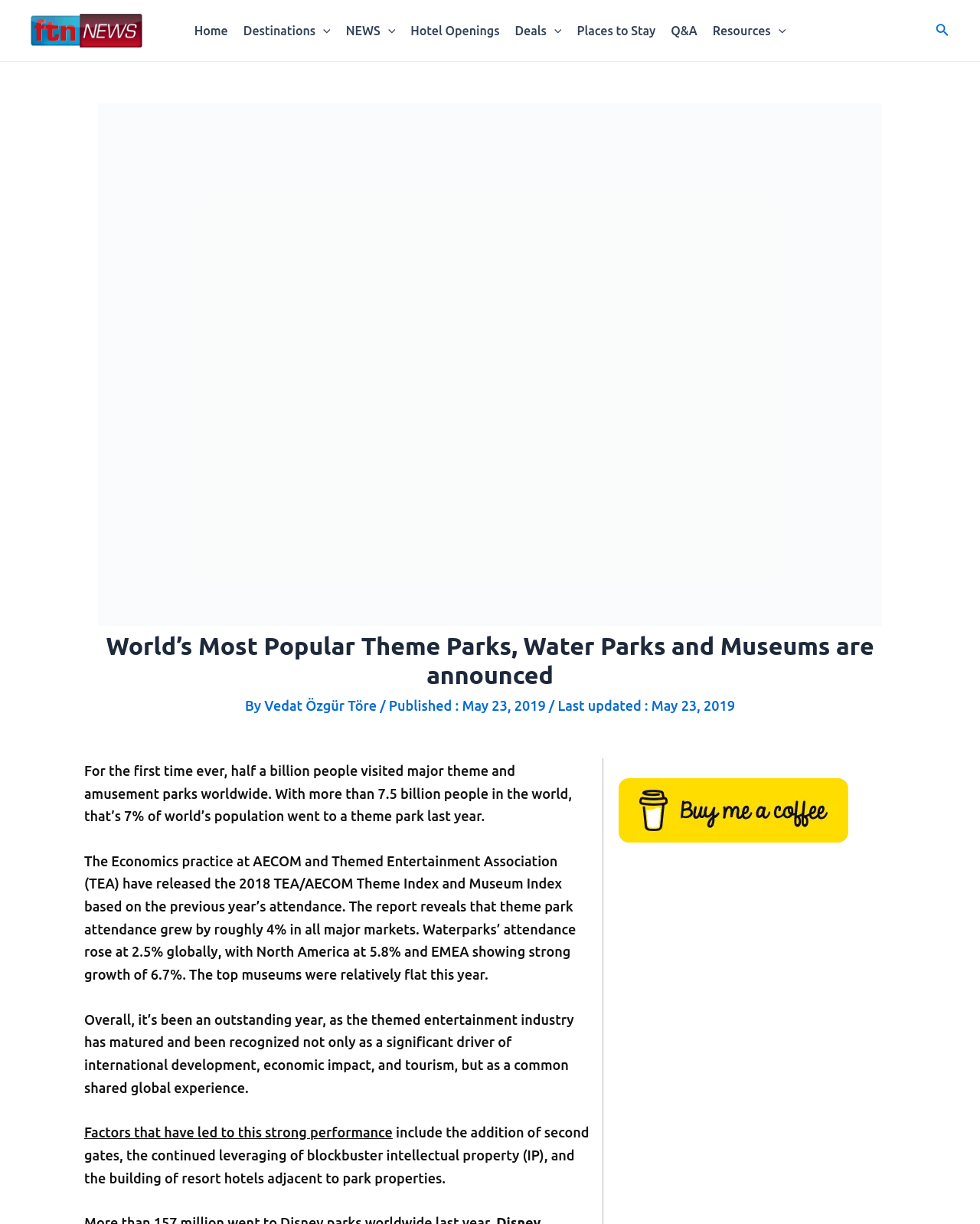From the element description Vedat Özgür Töre, predict the bounding box coordinates of the UI element. The coordinates must be specified in the format (top-left x, top-left y, bottom-right x, bottom-right y) and should be within the 0 to 1 range.

[0.27, 0.57, 0.388, 0.582]